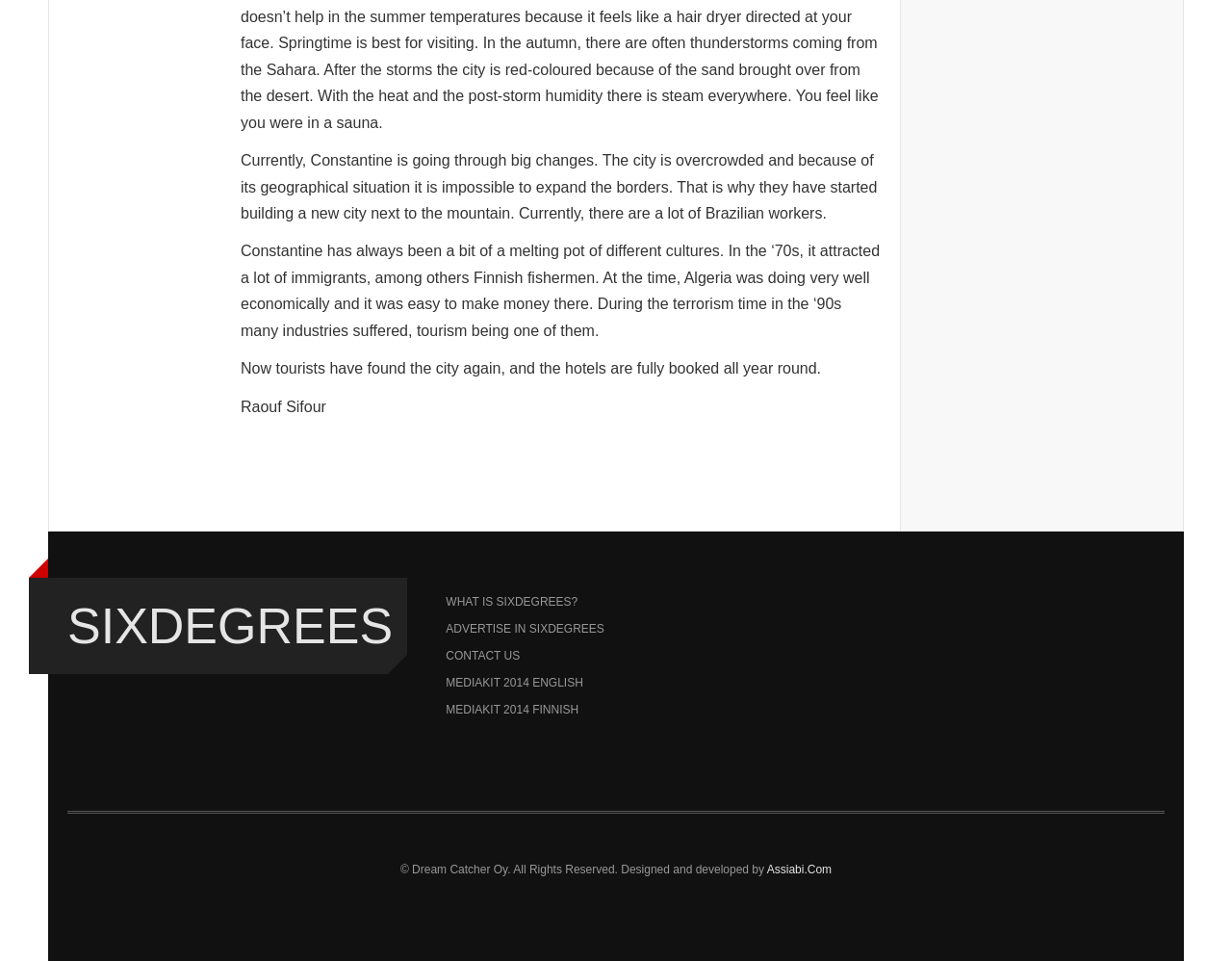Identify the bounding box for the UI element described as: "Assiabi.Com". Ensure the coordinates are four float numbers between 0 and 1, formatted as [left, top, right, bottom].

[0.622, 0.898, 0.675, 0.912]